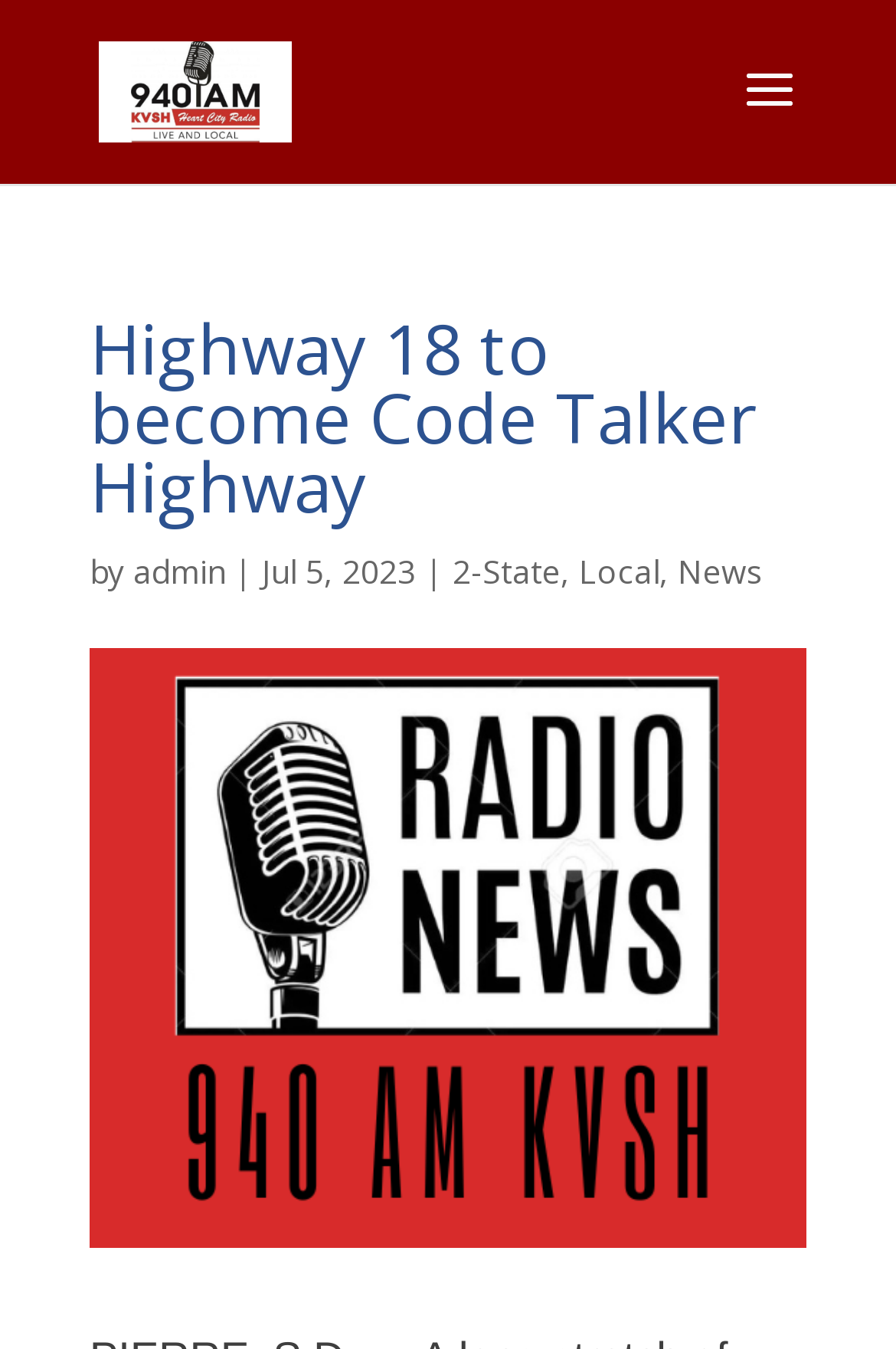How many categories are listed below the article?
Based on the image, answer the question with as much detail as possible.

Below the article, there are three link elements '2-State', 'Local', and 'News' which can be considered as categories. These elements are located horizontally next to each other.